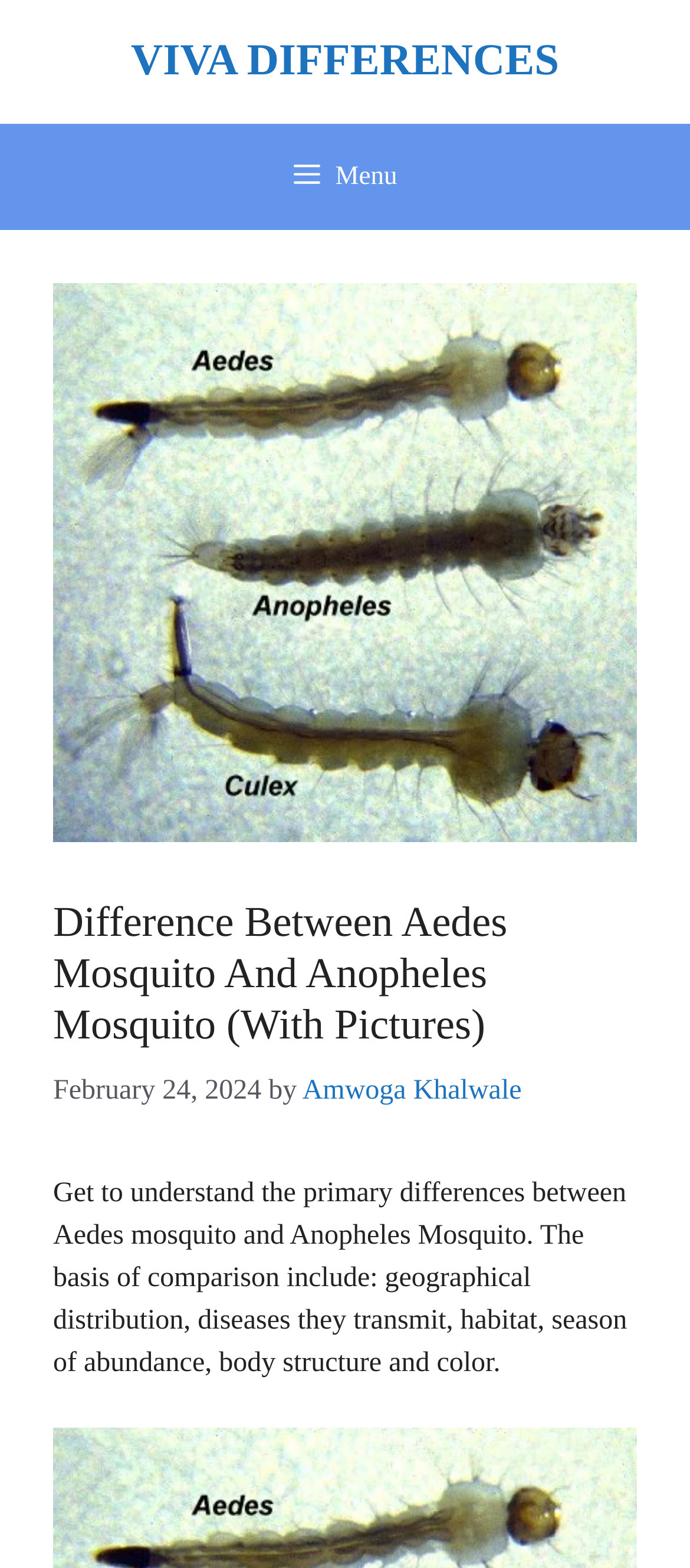When was the article published?
Look at the screenshot and provide an in-depth answer.

The publication date of the article can be found below the heading, where it says 'February 24, 2024'.